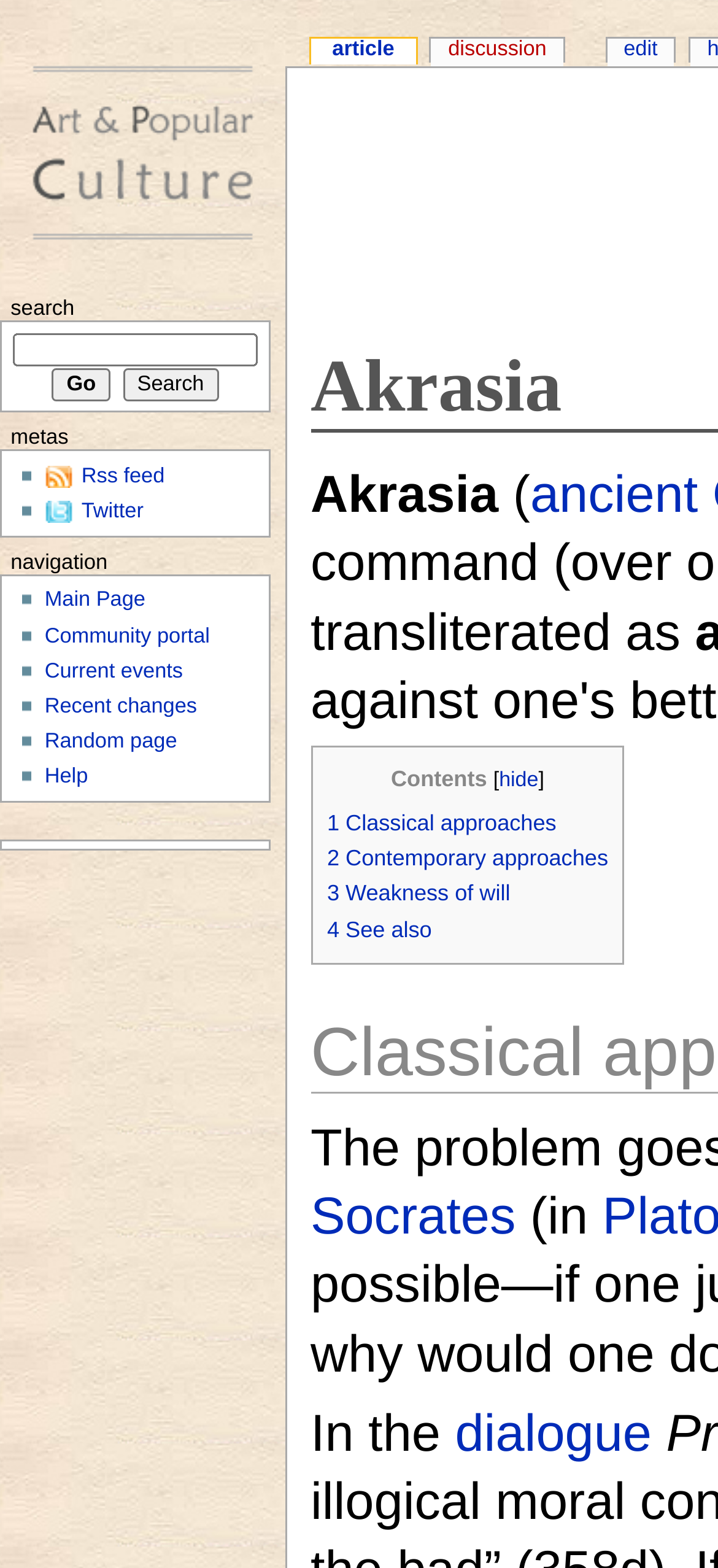What is the first link in the Contents section?
Refer to the image and offer an in-depth and detailed answer to the question.

I looked at the table with the heading 'Contents' and found the first link in the gridcell, which is '1 Classical approaches'.